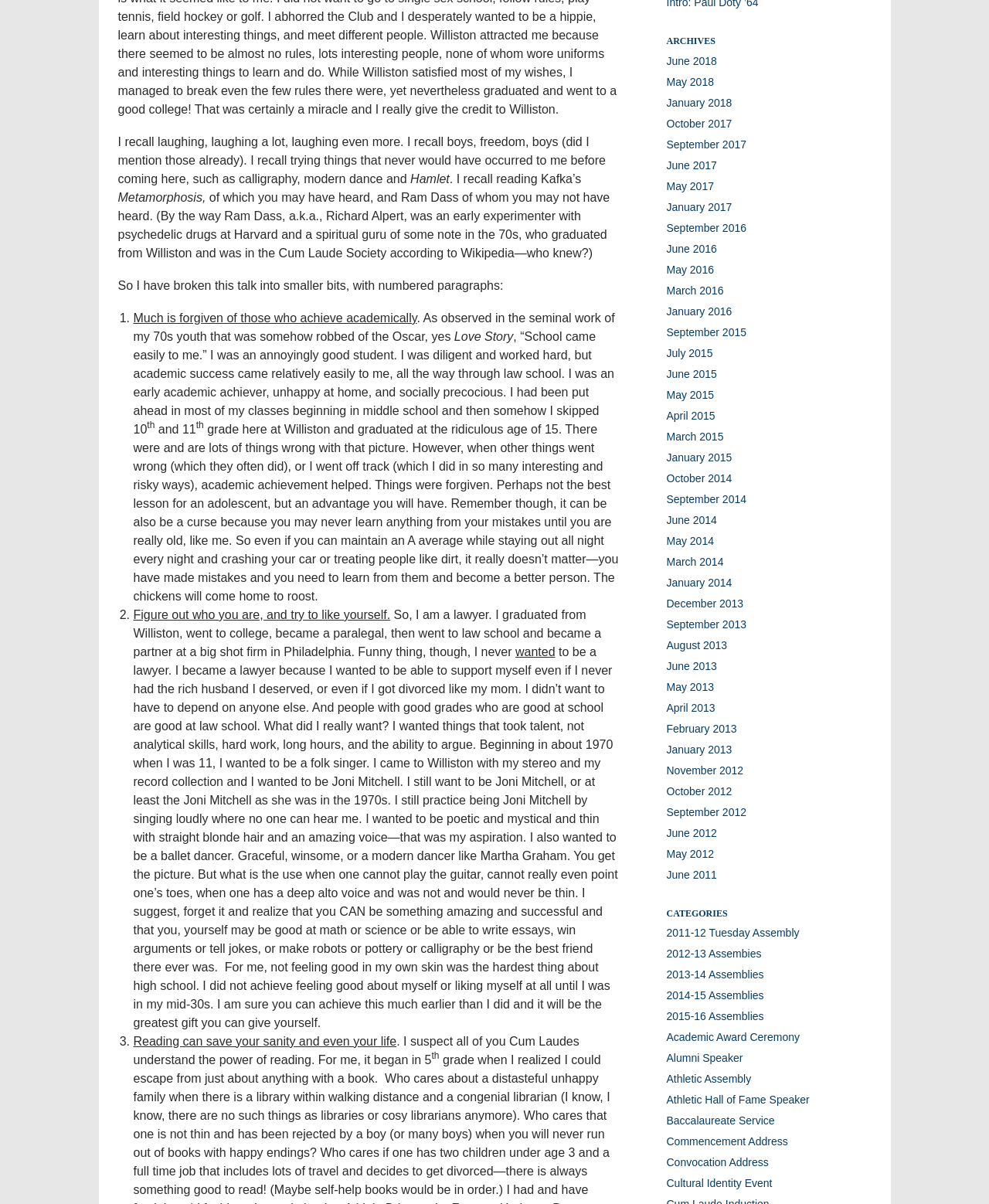Please identify the bounding box coordinates of the area I need to click to accomplish the following instruction: "Download Nextcloud".

None